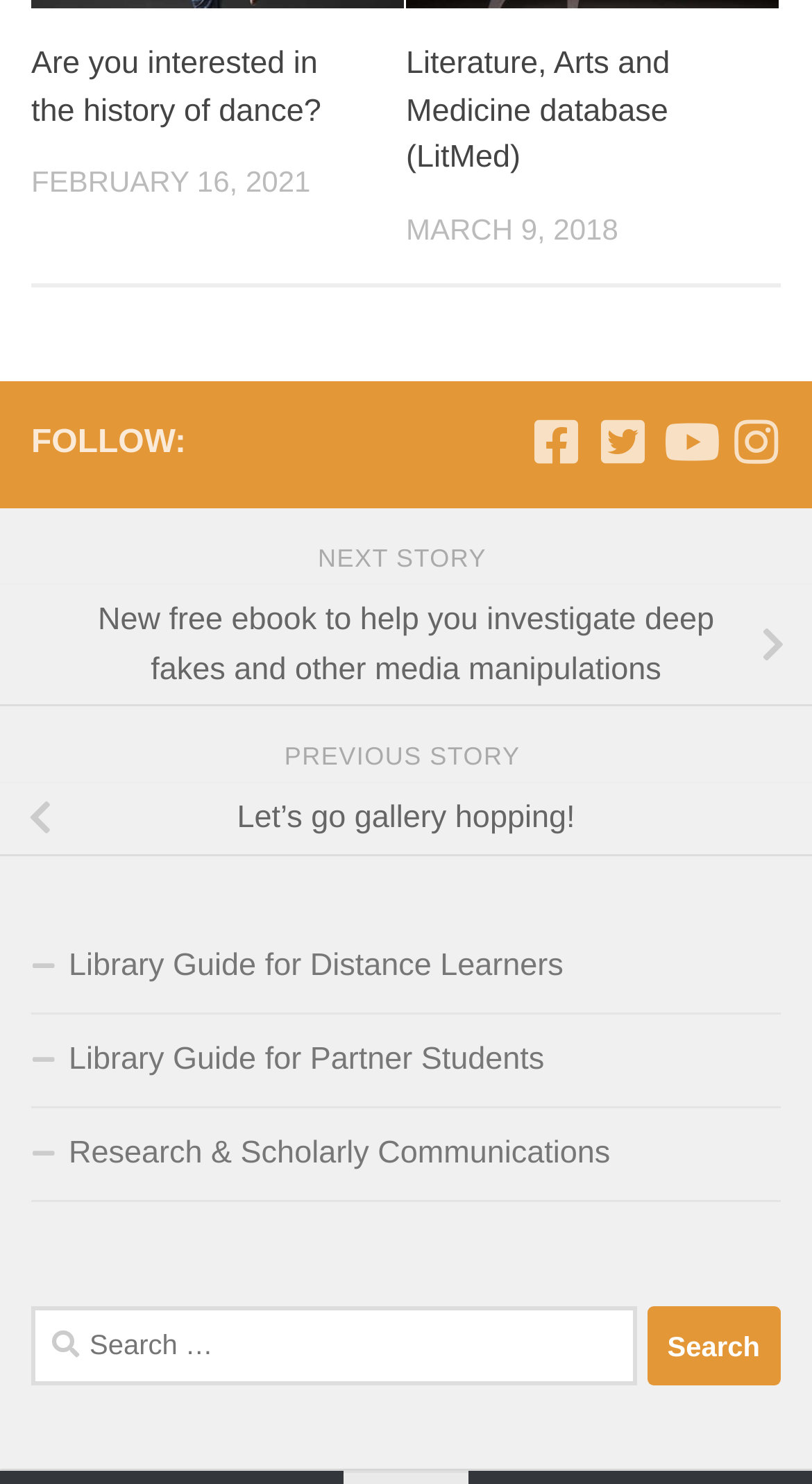Pinpoint the bounding box coordinates of the clickable area needed to execute the instruction: "Follow on Facebook". The coordinates should be specified as four float numbers between 0 and 1, i.e., [left, top, right, bottom].

[0.654, 0.28, 0.715, 0.314]